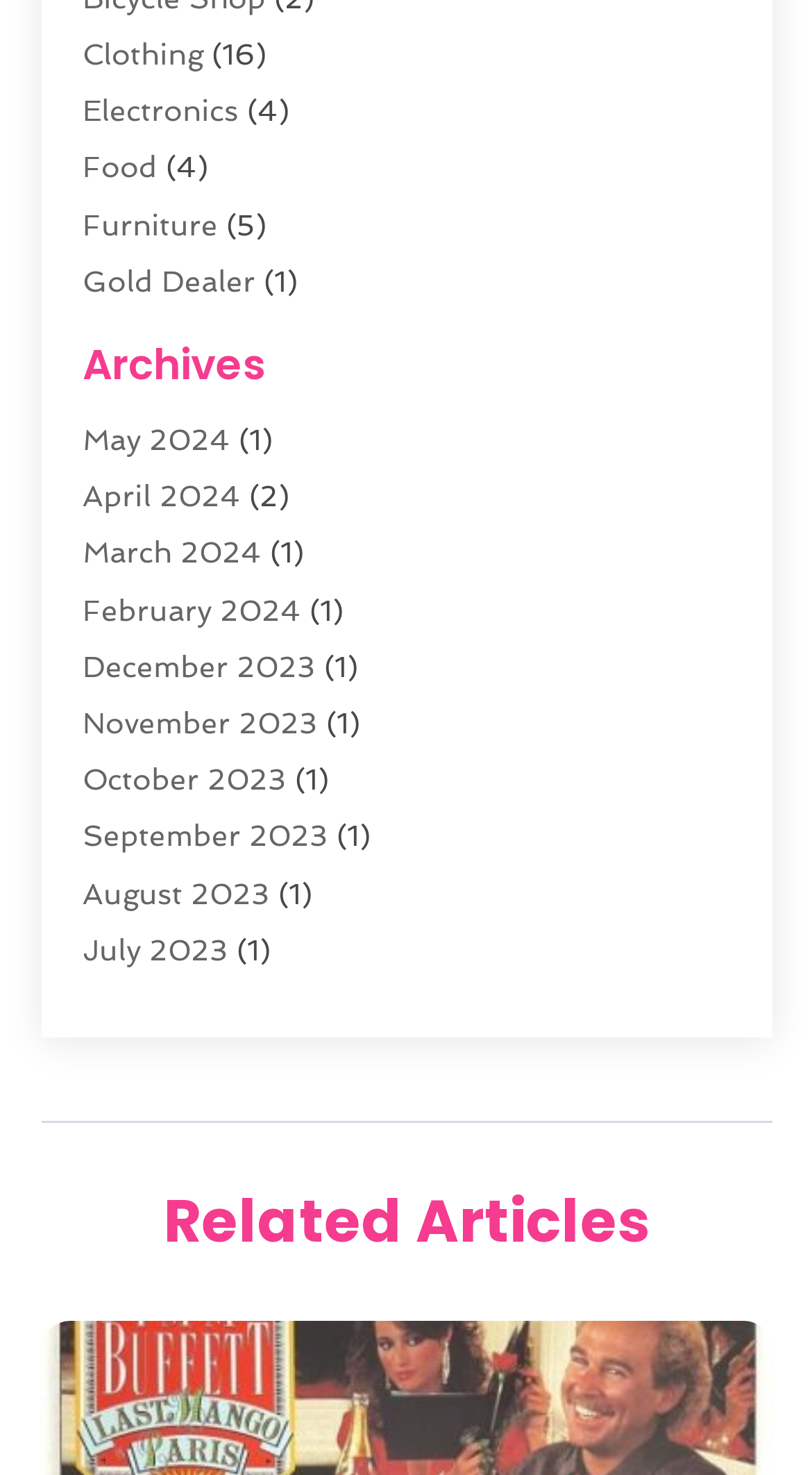Answer the question in a single word or phrase:
How many months are listed in the 'Archives' section?

17